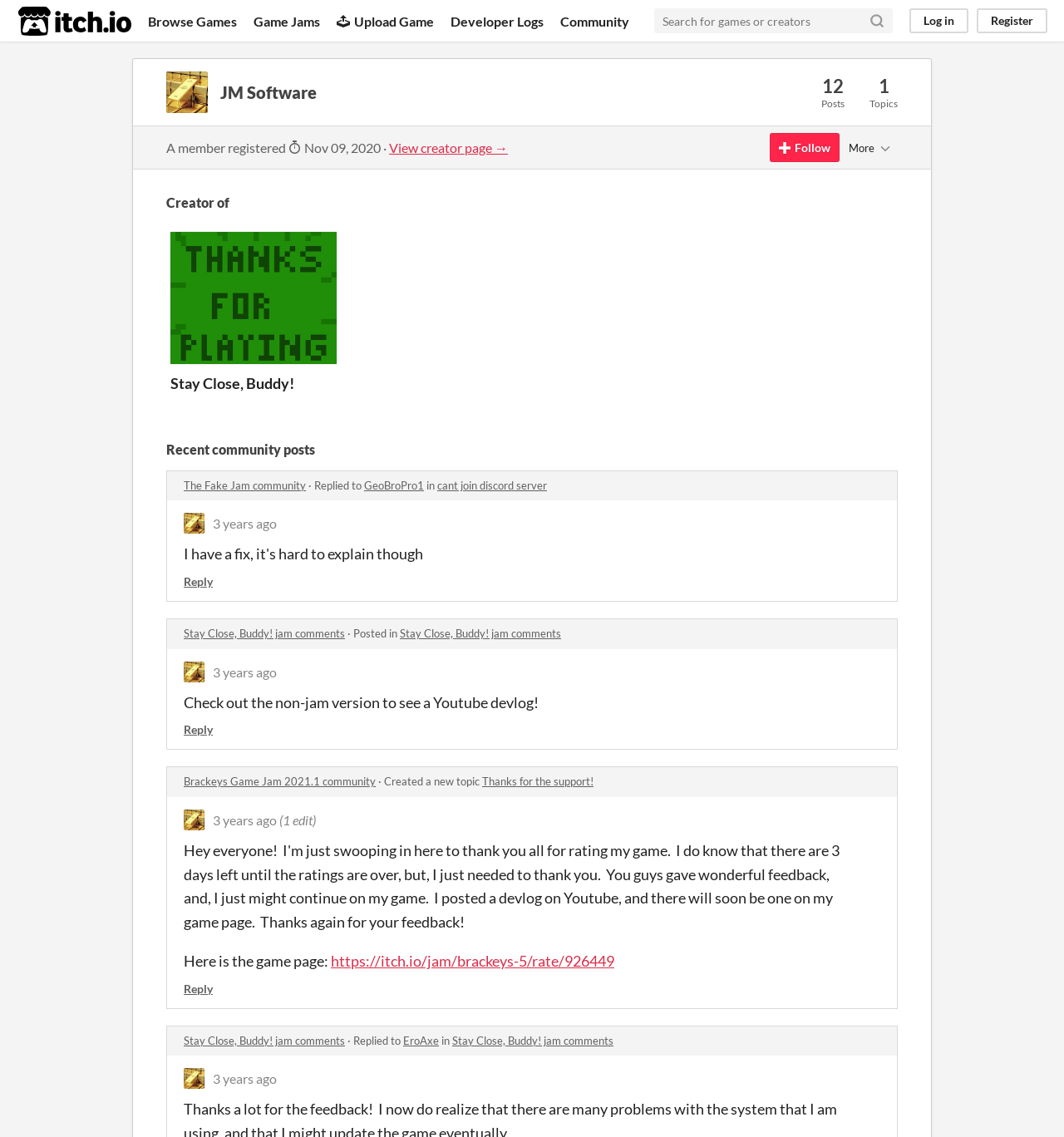Locate the bounding box coordinates of the UI element described by: "Register". Provide the coordinates as four float numbers between 0 and 1, formatted as [left, top, right, bottom].

[0.918, 0.007, 0.984, 0.029]